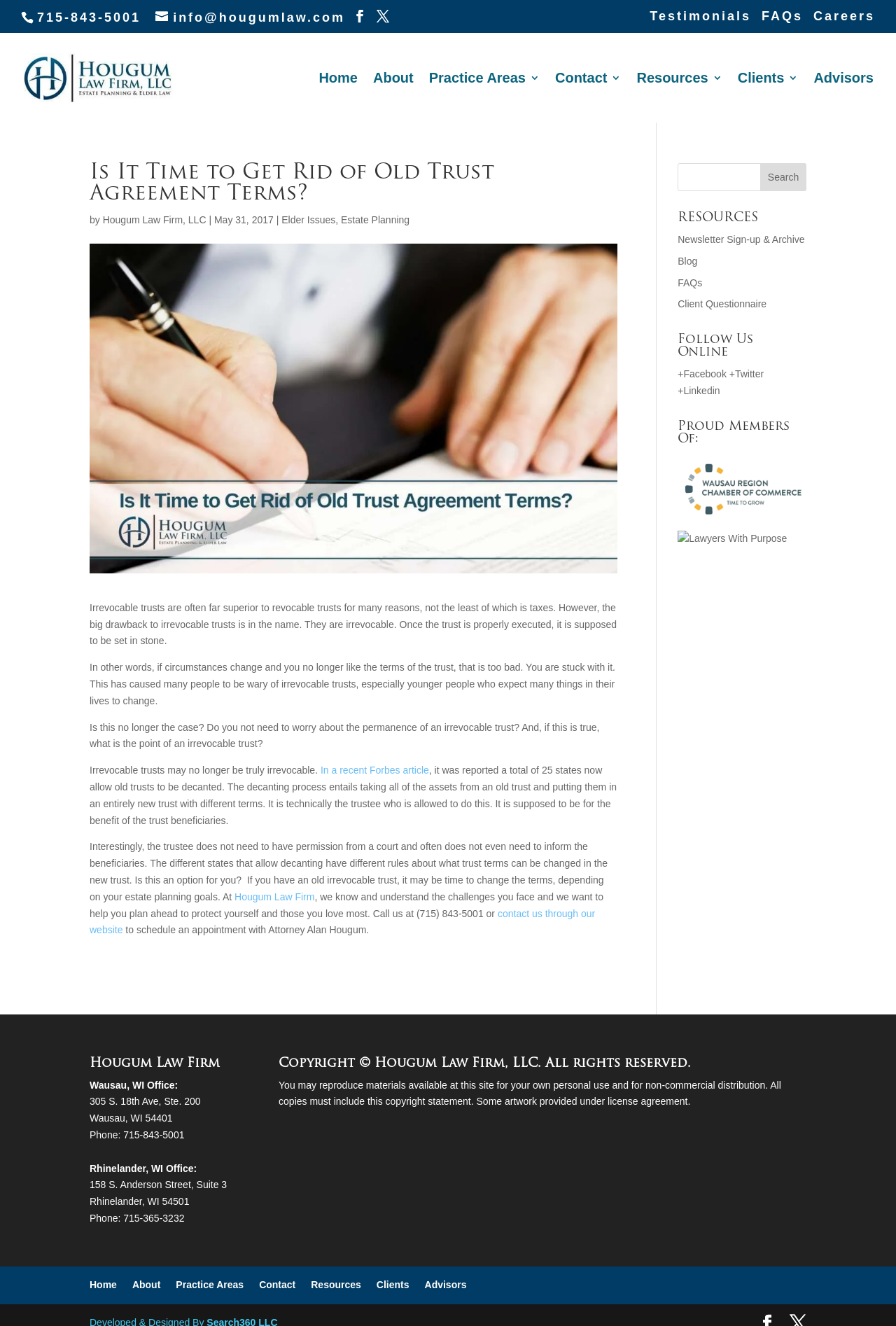Generate the text content of the main heading of the webpage.

Is It Time to Get Rid of Old Trust Agreement Terms?